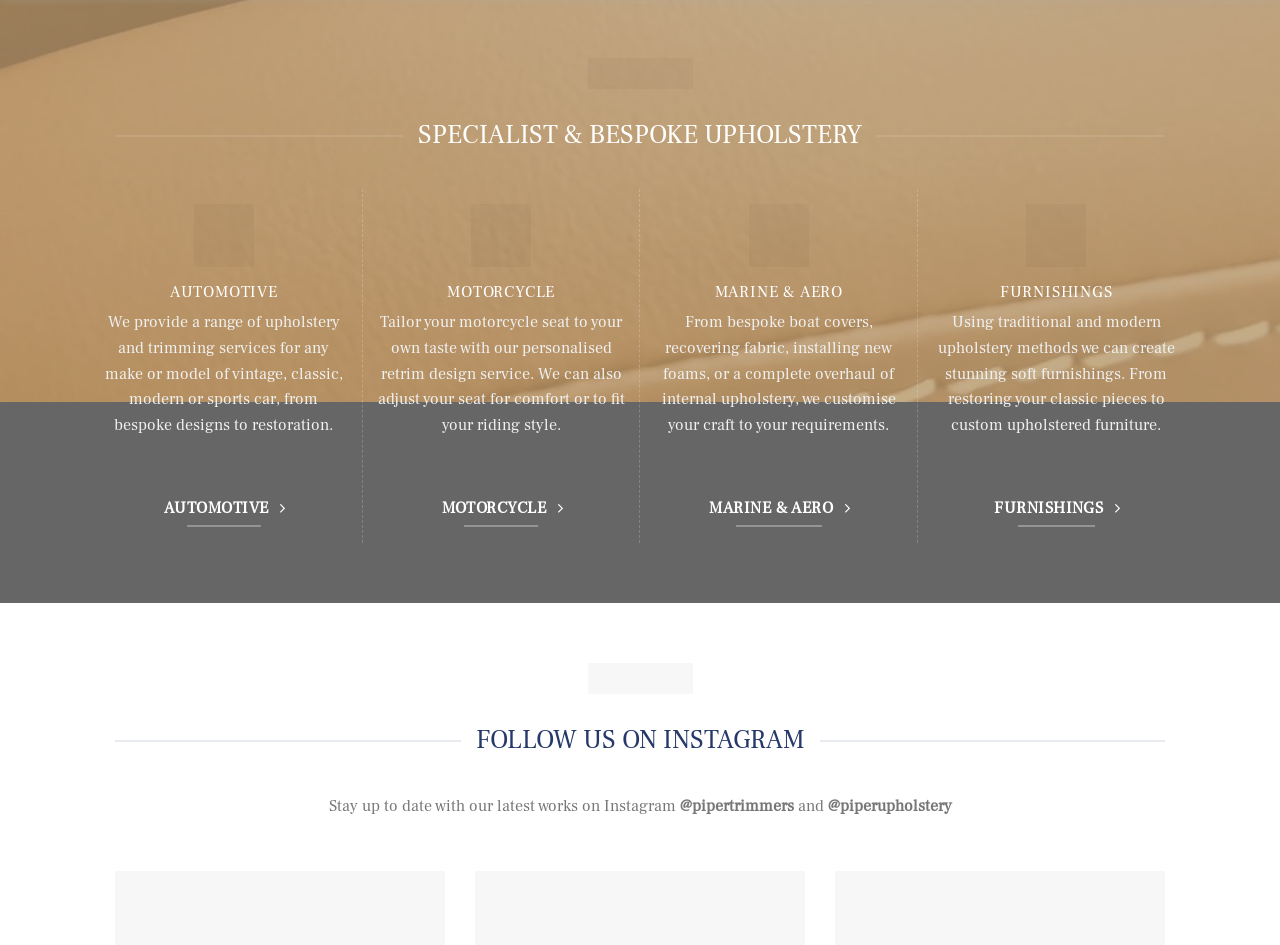Find the bounding box coordinates for the element described here: "@pipertrimmers".

[0.531, 0.843, 0.62, 0.864]